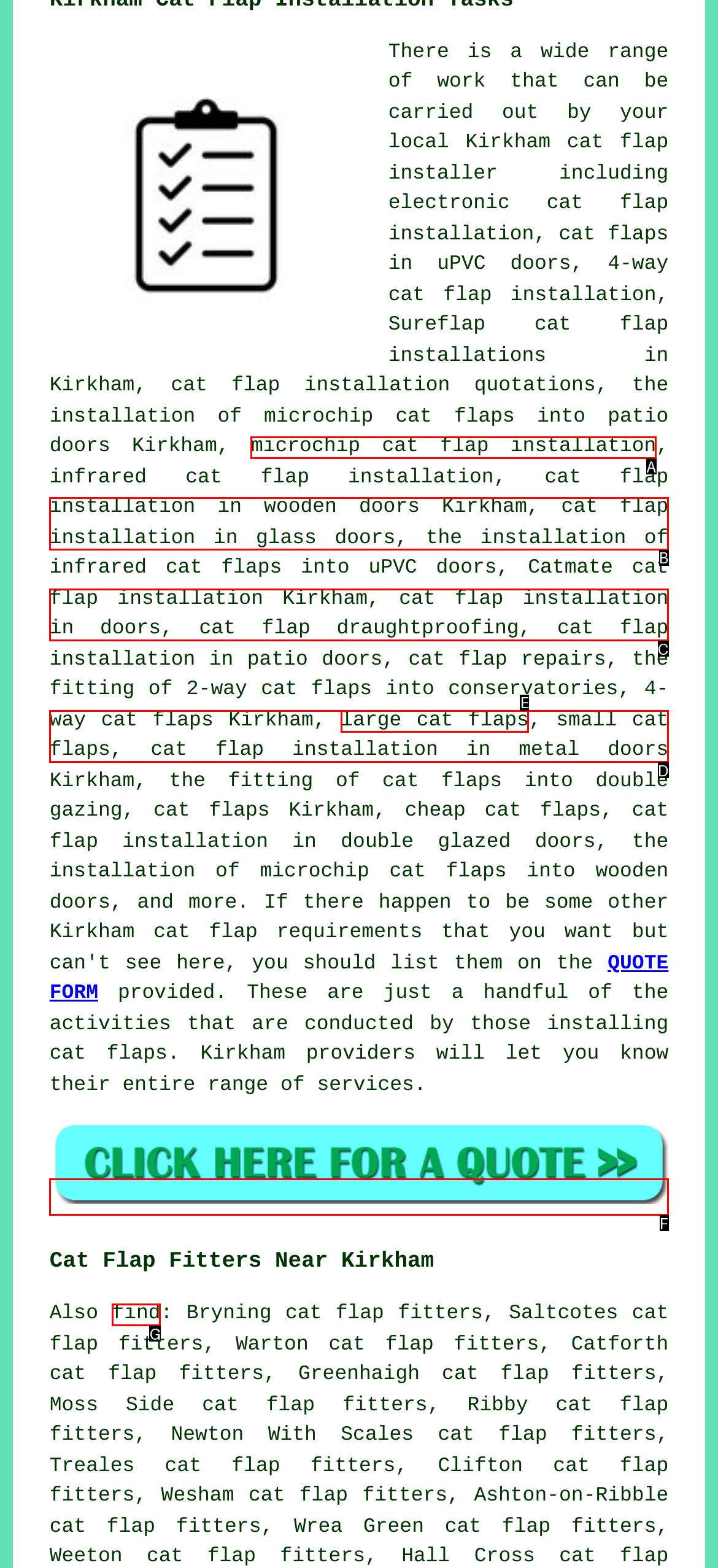Which UI element matches this description: find?
Reply with the letter of the correct option directly.

G